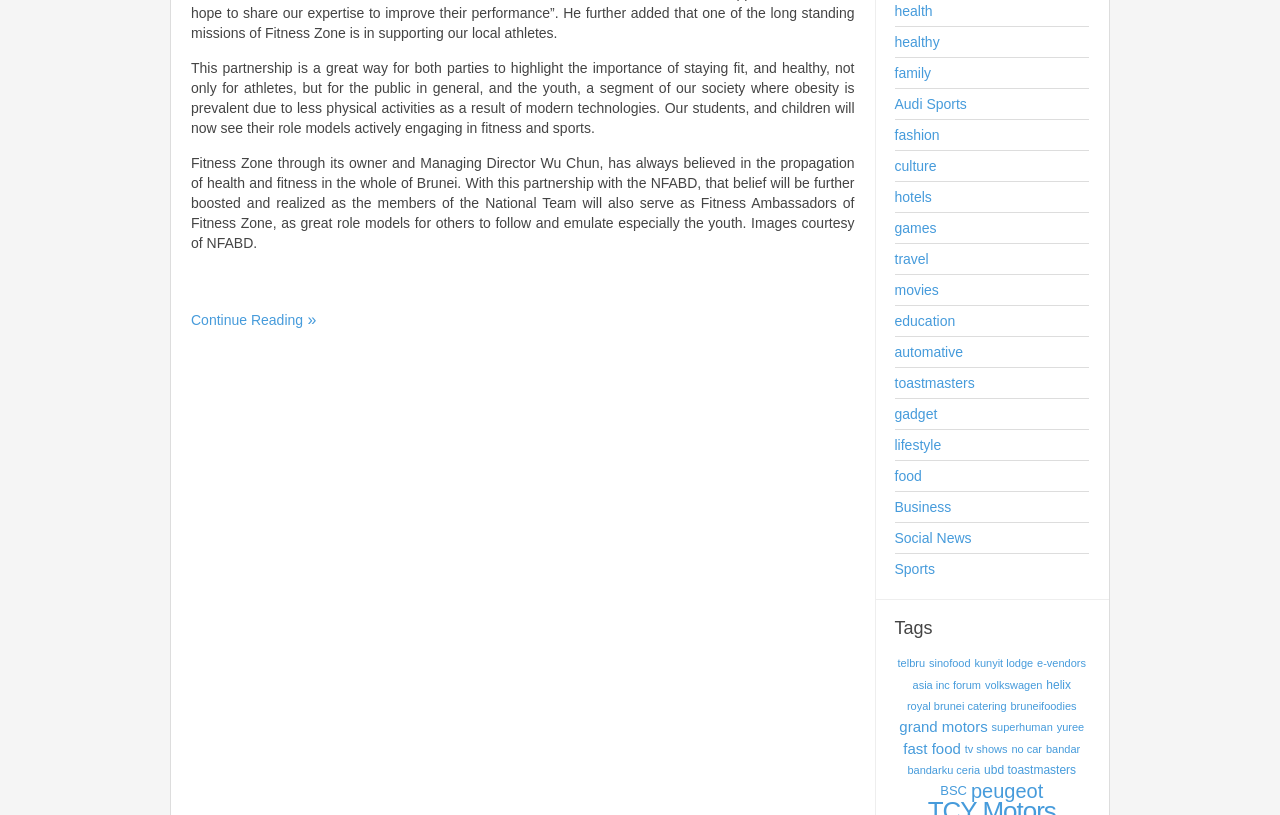Kindly respond to the following question with a single word or a brief phrase: 
Who is the owner of Fitness Zone?

Wu Chun